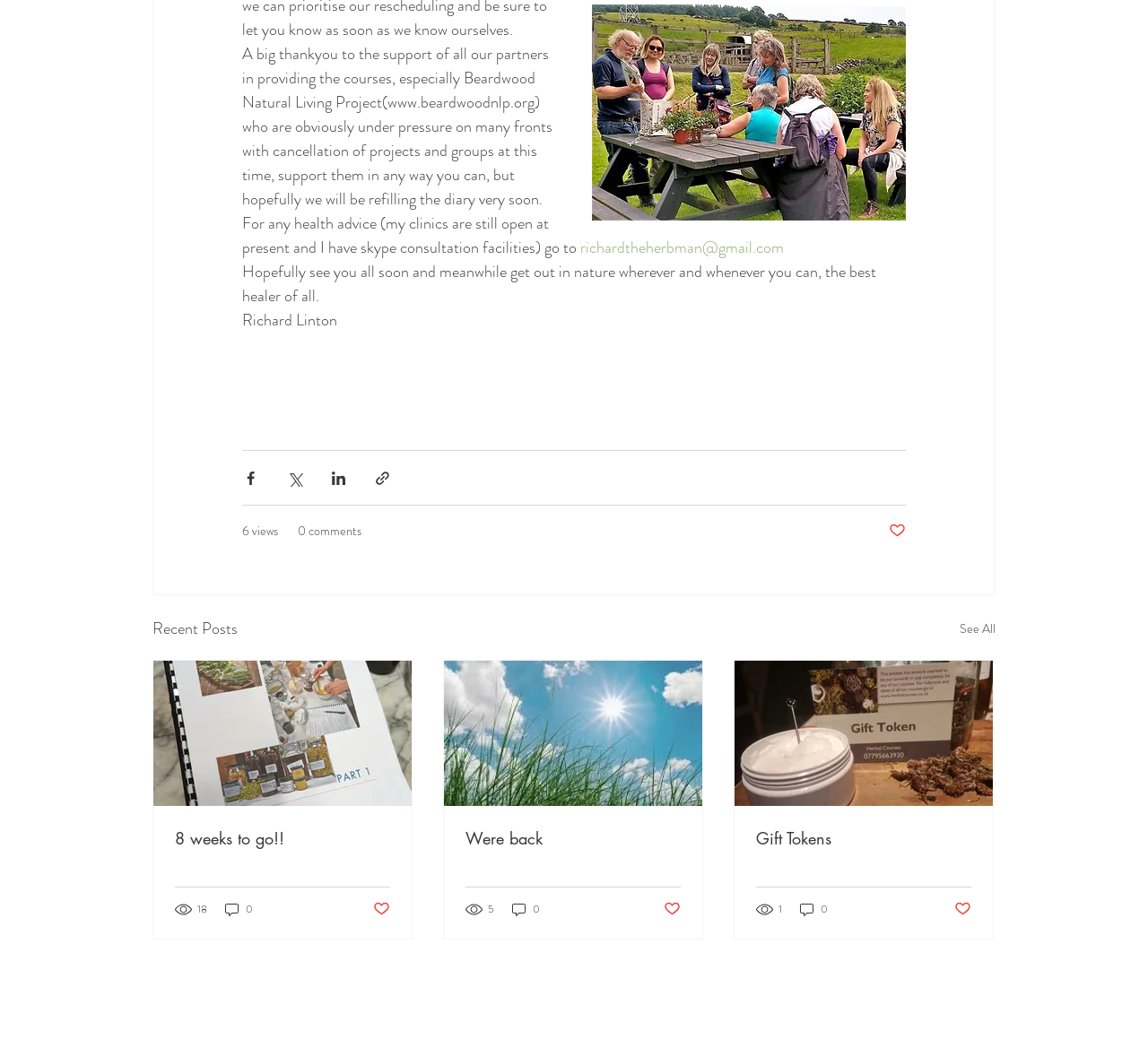Give the bounding box coordinates for the element described by: "parent_node: 8 weeks to go!!".

[0.134, 0.636, 0.359, 0.776]